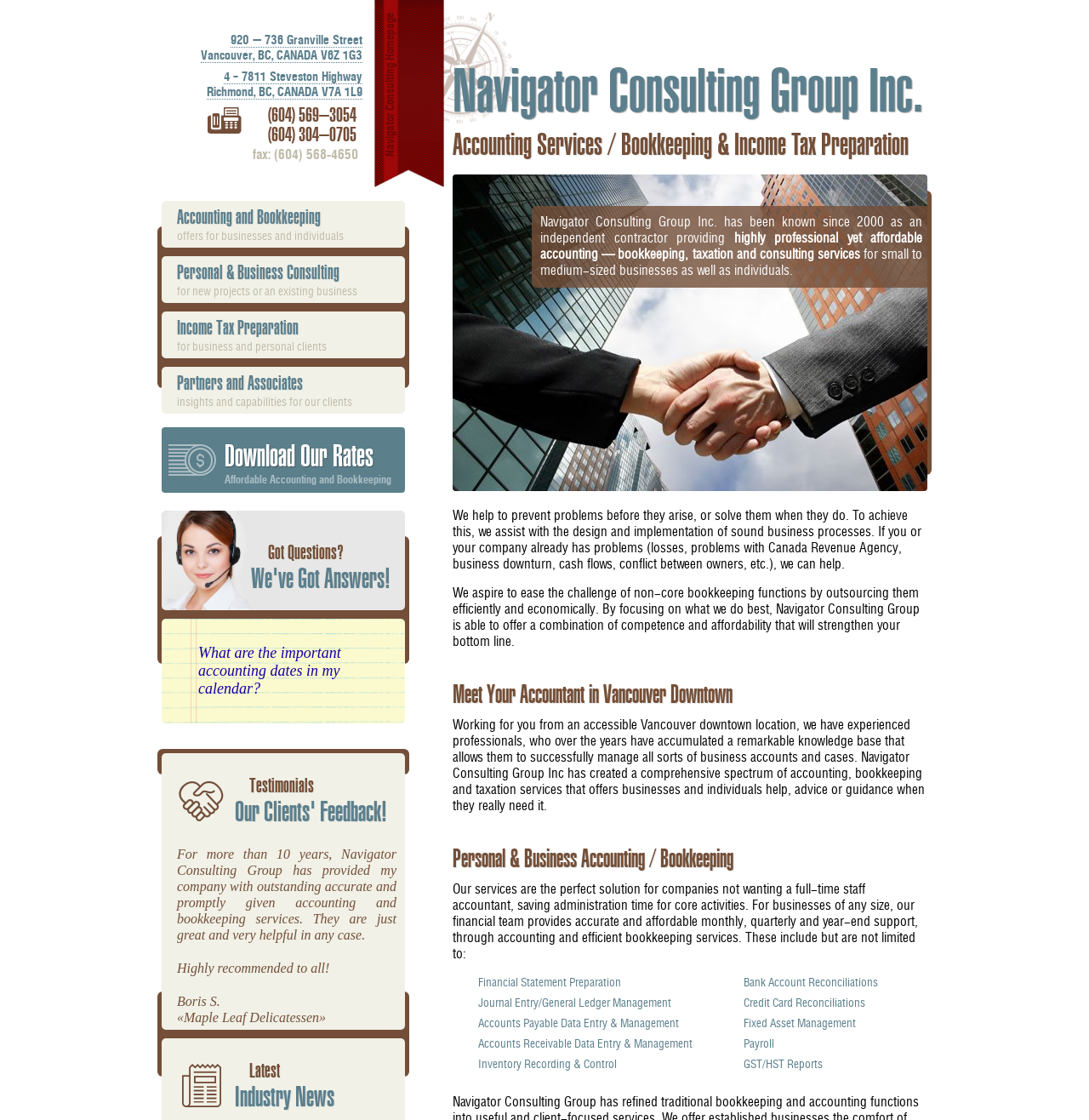What is the purpose of Navigator Consulting Group's services?
With the help of the image, please provide a detailed response to the question.

Based on the webpage, the purpose of Navigator Consulting Group's services is to help prevent problems before they arise, or solve them when they do. This can be inferred from the text on the webpage, such as 'We help to prevent problems before they arise, or solve them when they do. To achieve this, we assist with the design and implementation of sound business processes'.